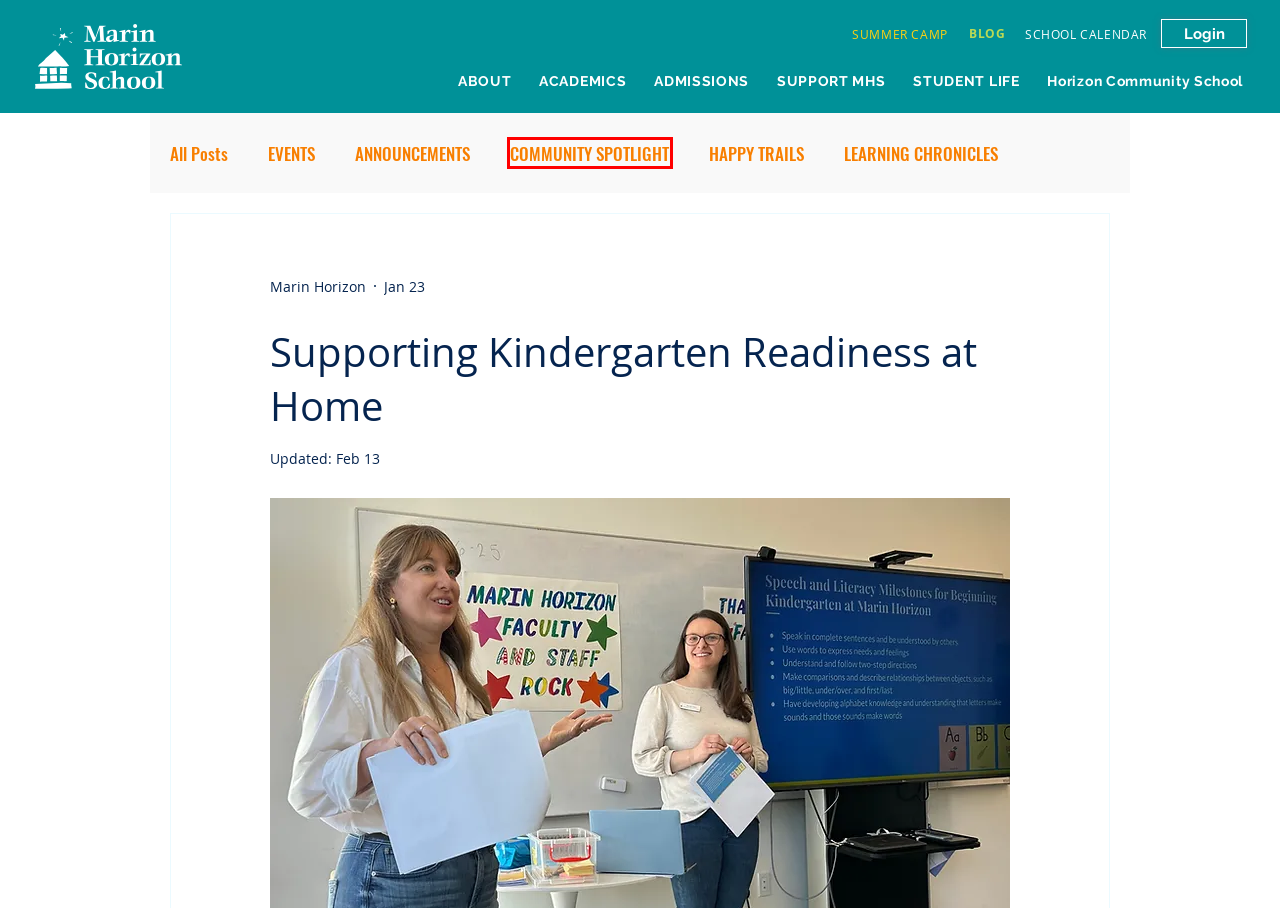You have a screenshot showing a webpage with a red bounding box around a UI element. Choose the webpage description that best matches the new page after clicking the highlighted element. Here are the options:
A. Marin Horizon Difference | Marin Horizon School
B. EVENTS
C. COMMUNITY SPOTLIGHT
D. STUDENT LIFE | Marin Horizon School
E. ACADEMICS | Marin Horizon School
F. SUPPORT MHS | Marin Horizon School
G. Welcome | Marin Horizon School
H. Summer Camp | Marin Horizon School

C